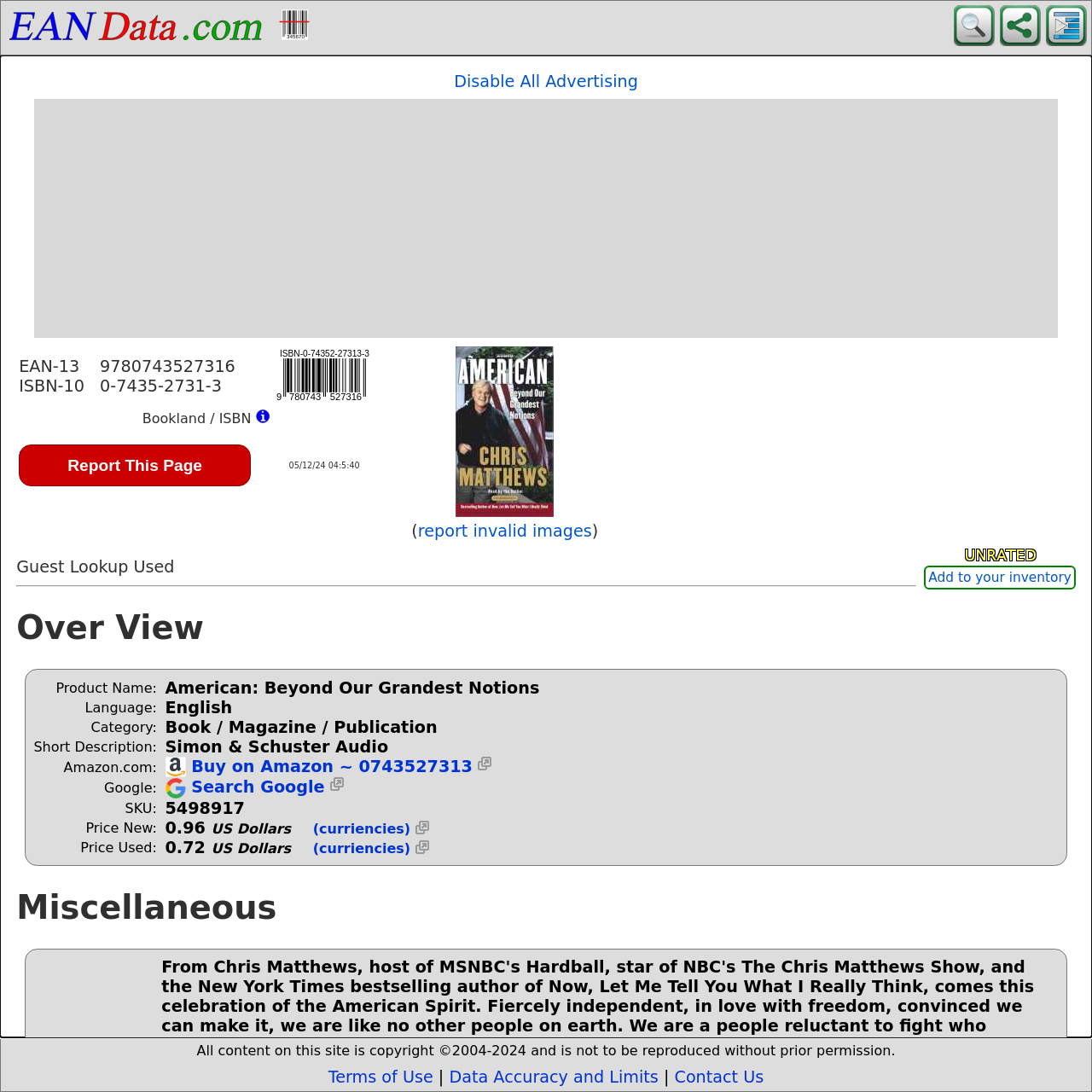Pinpoint the bounding box coordinates of the clickable area needed to execute the instruction: "Search for products". The coordinates should be specified as four float numbers between 0 and 1, i.e., [left, top, right, bottom].

[0.873, 0.028, 0.911, 0.046]